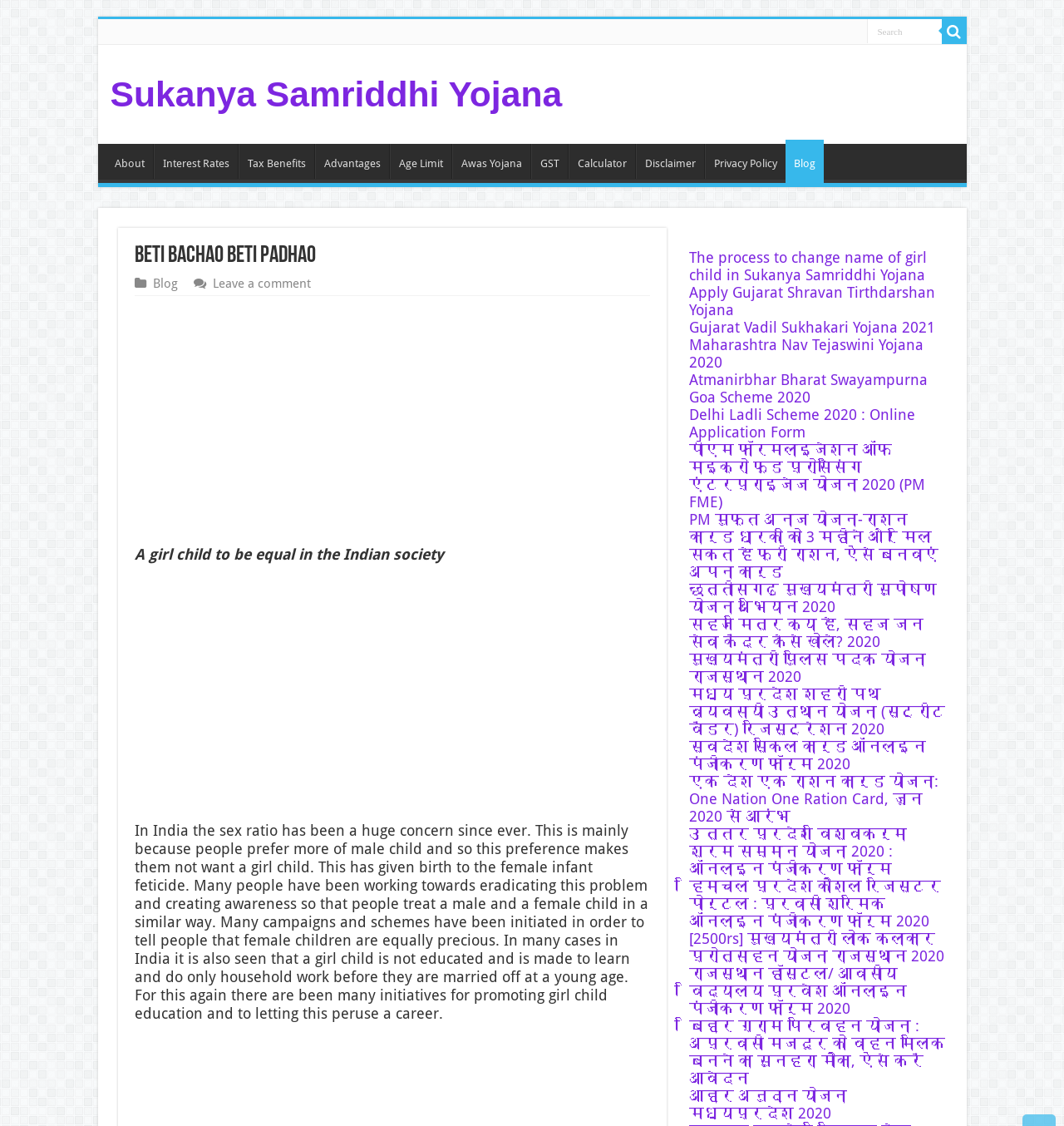Given the description "Privacy Policy", provide the bounding box coordinates of the corresponding UI element.

[0.662, 0.128, 0.738, 0.159]